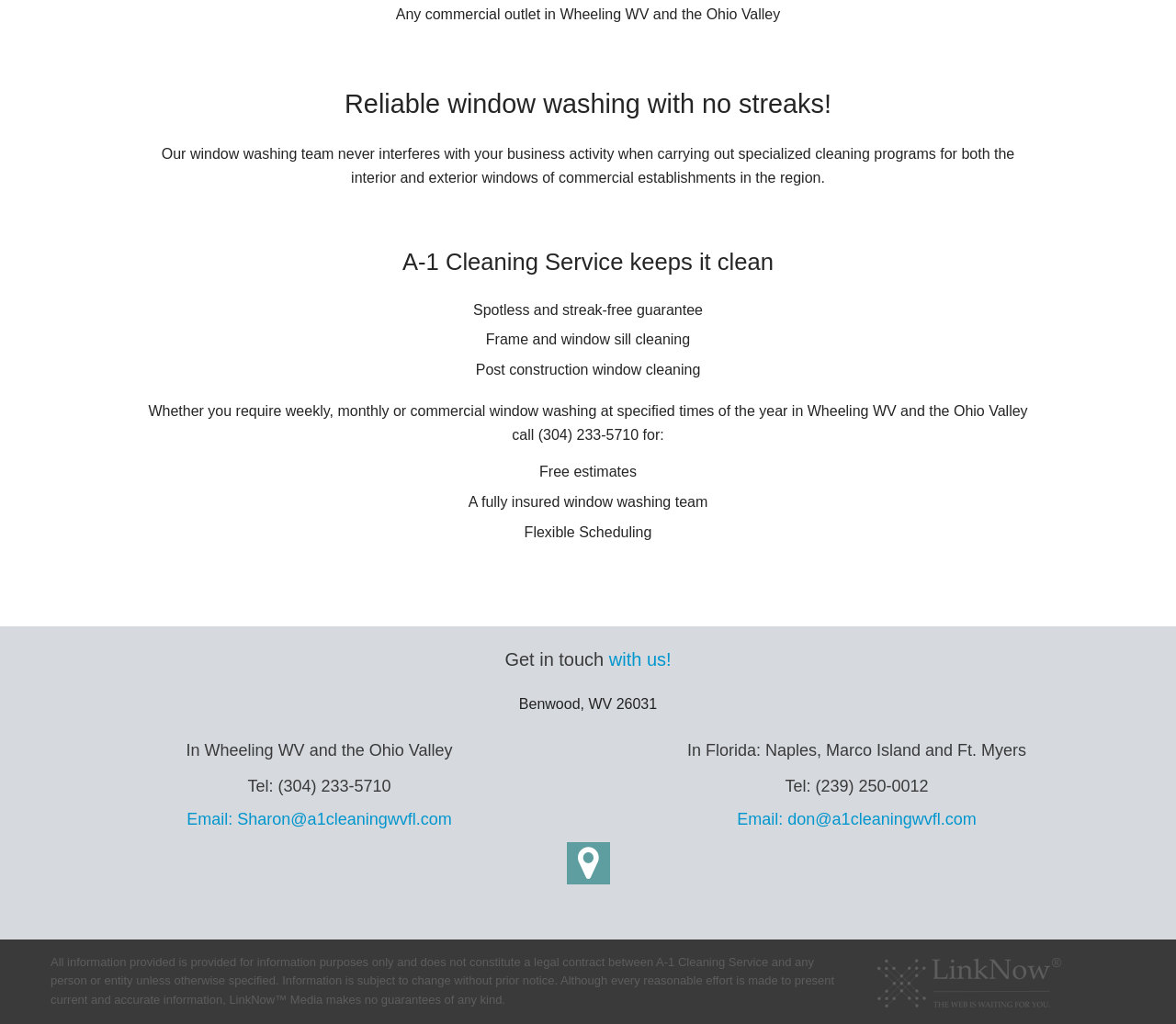Given the description of a UI element: "title="Website Hosted By LinkNow&trade Media"", identify the bounding box coordinates of the matching element in the webpage screenshot.

[0.746, 0.947, 0.902, 0.962]